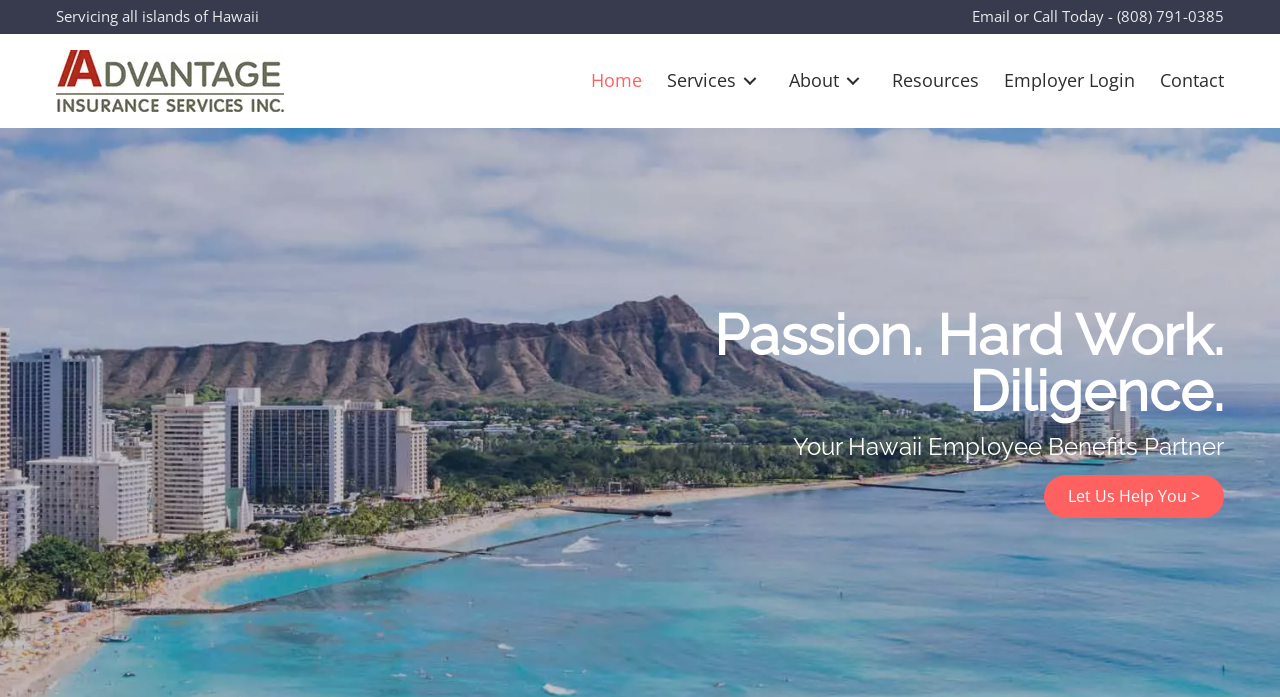Respond to the following question using a concise word or phrase: 
What is the company's logo?

adv logo